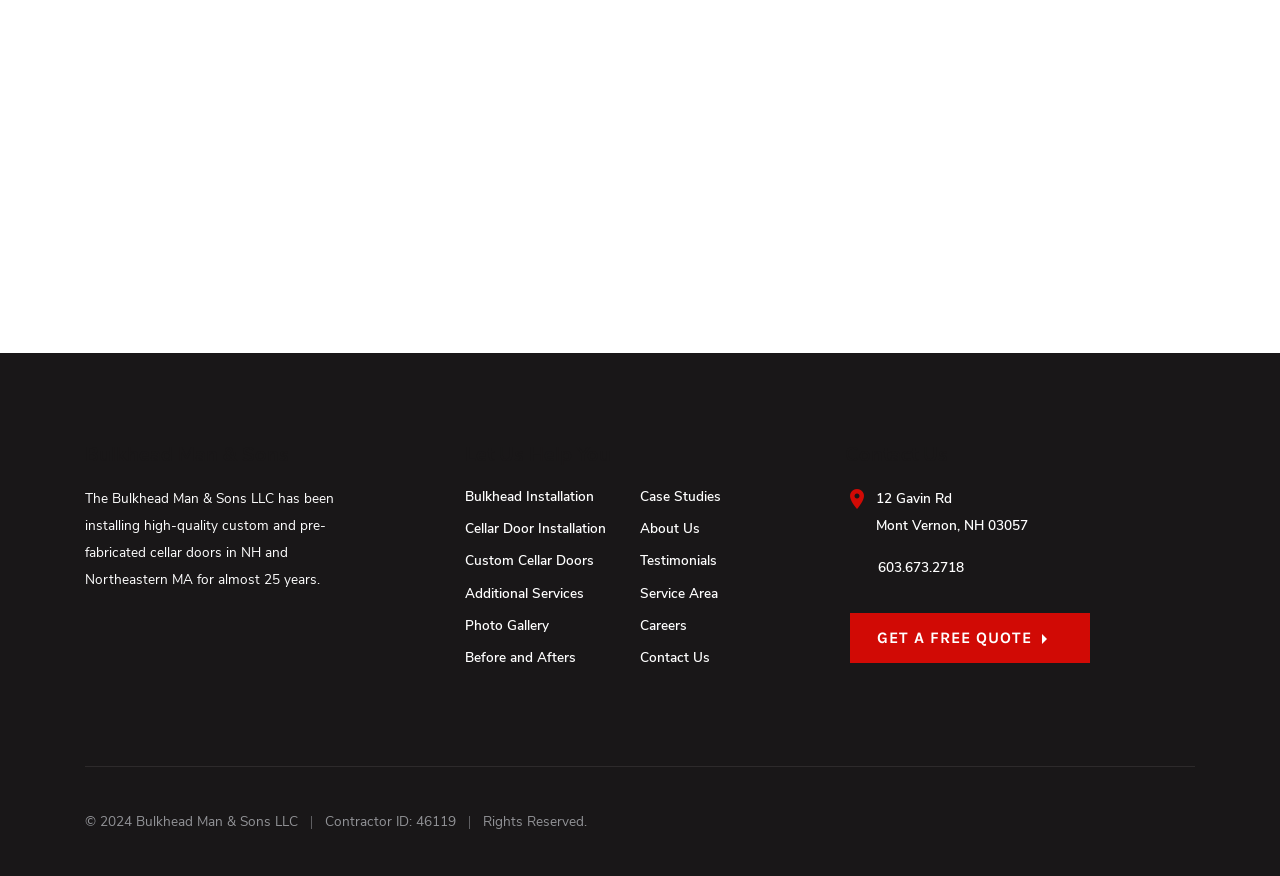Identify the bounding box coordinates of the HTML element based on this description: "Additional Services".

[0.363, 0.666, 0.456, 0.688]